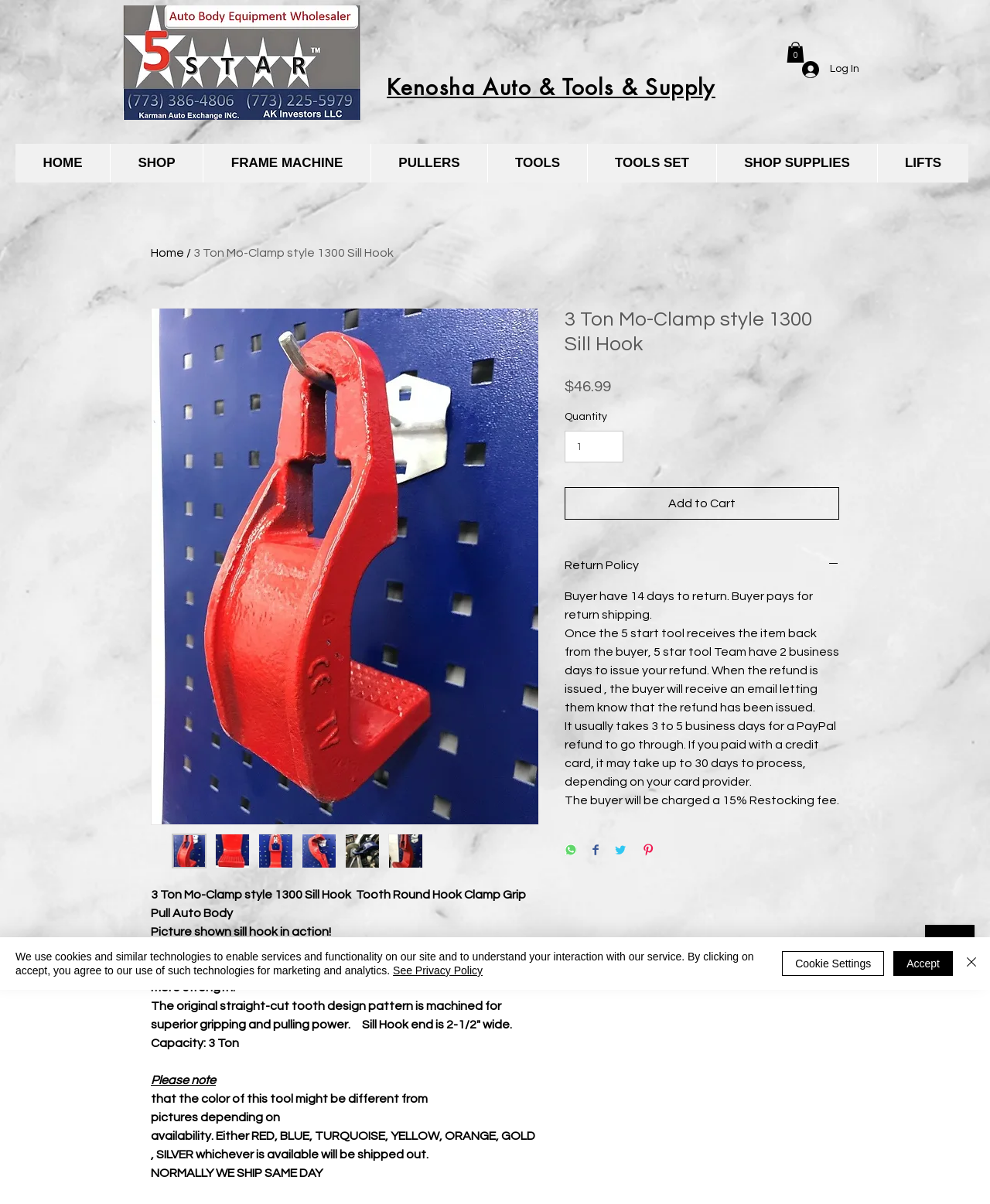Answer the following in one word or a short phrase: 
What is the return policy of the product?

Buyer has 14 days to return